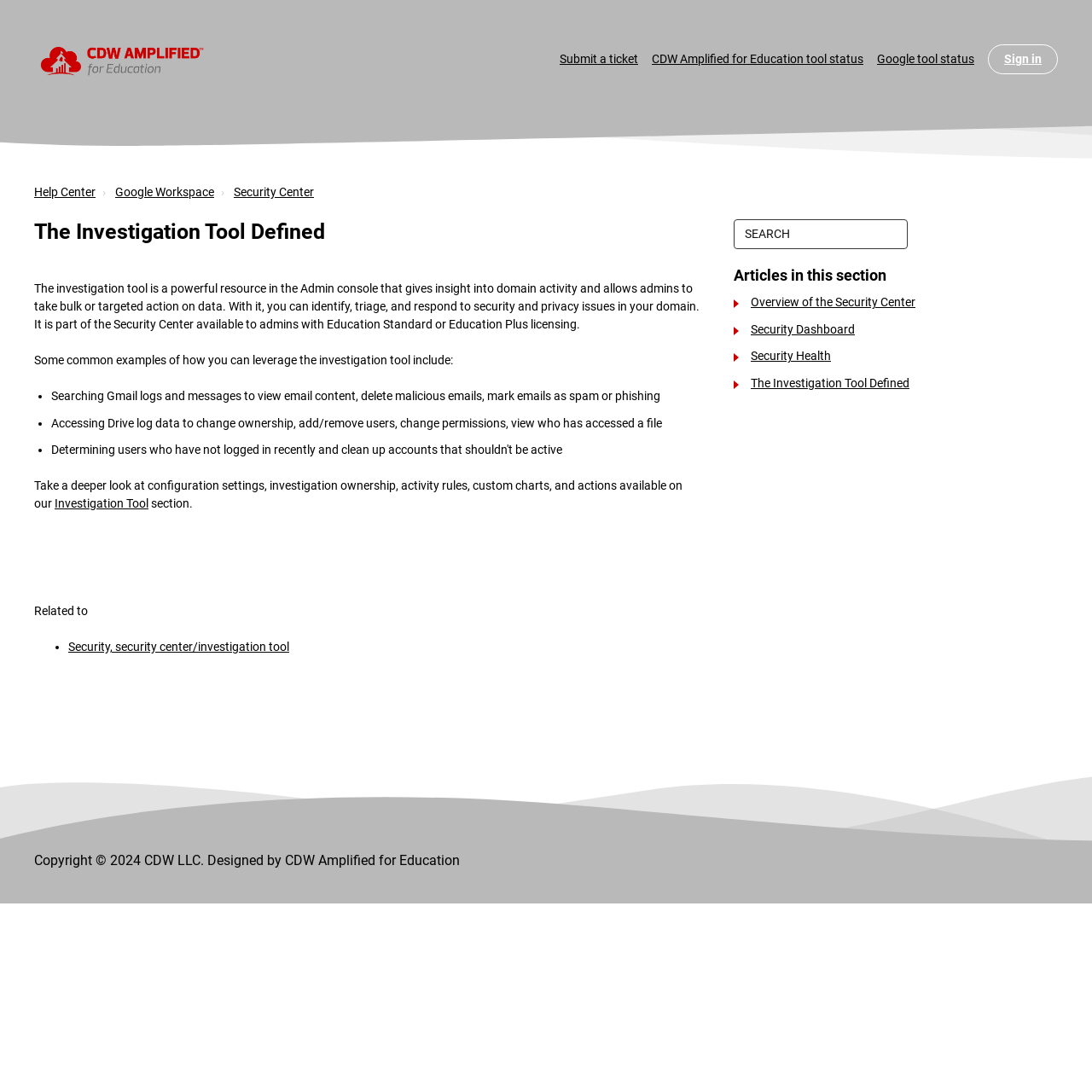Given the description: "title="Home"", determine the bounding box coordinates of the UI element. The coordinates should be formatted as four float numbers between 0 and 1, [left, top, right, bottom].

[0.031, 0.027, 0.193, 0.082]